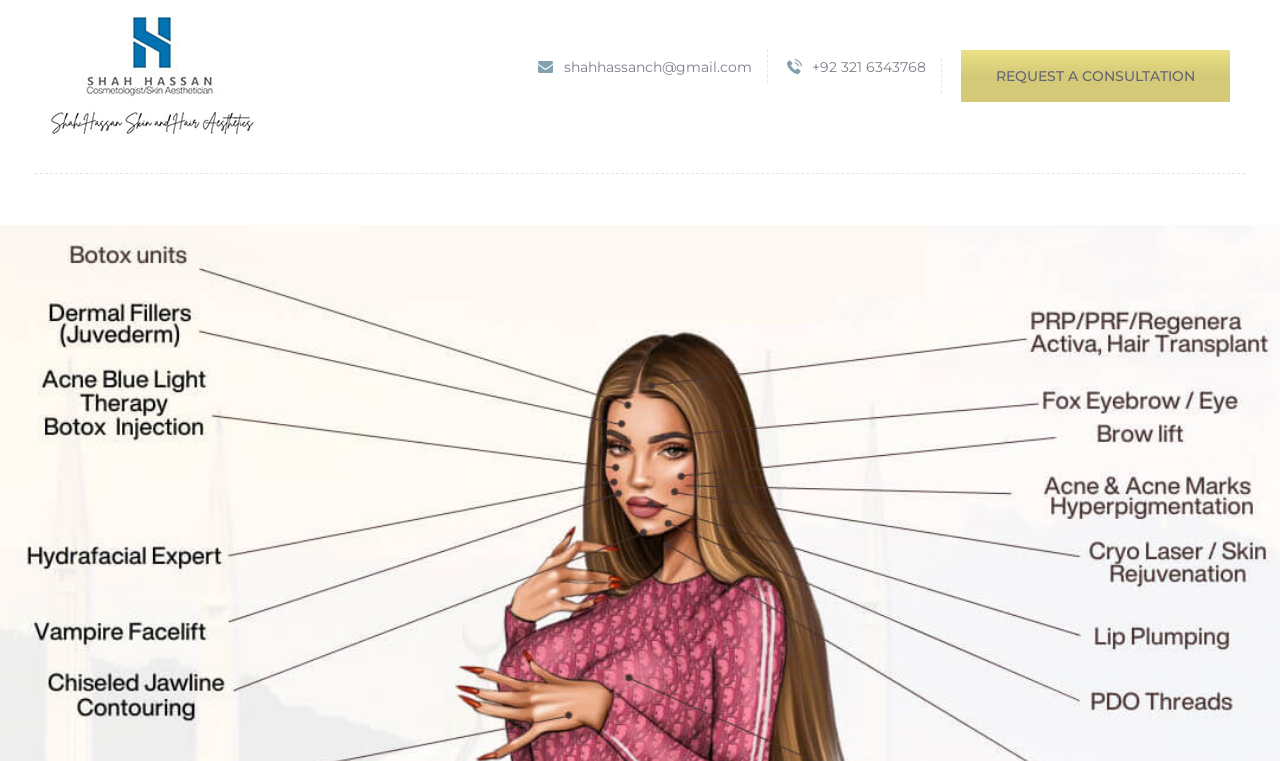Extract the main title from the webpage.

Acne treatment Pakistan